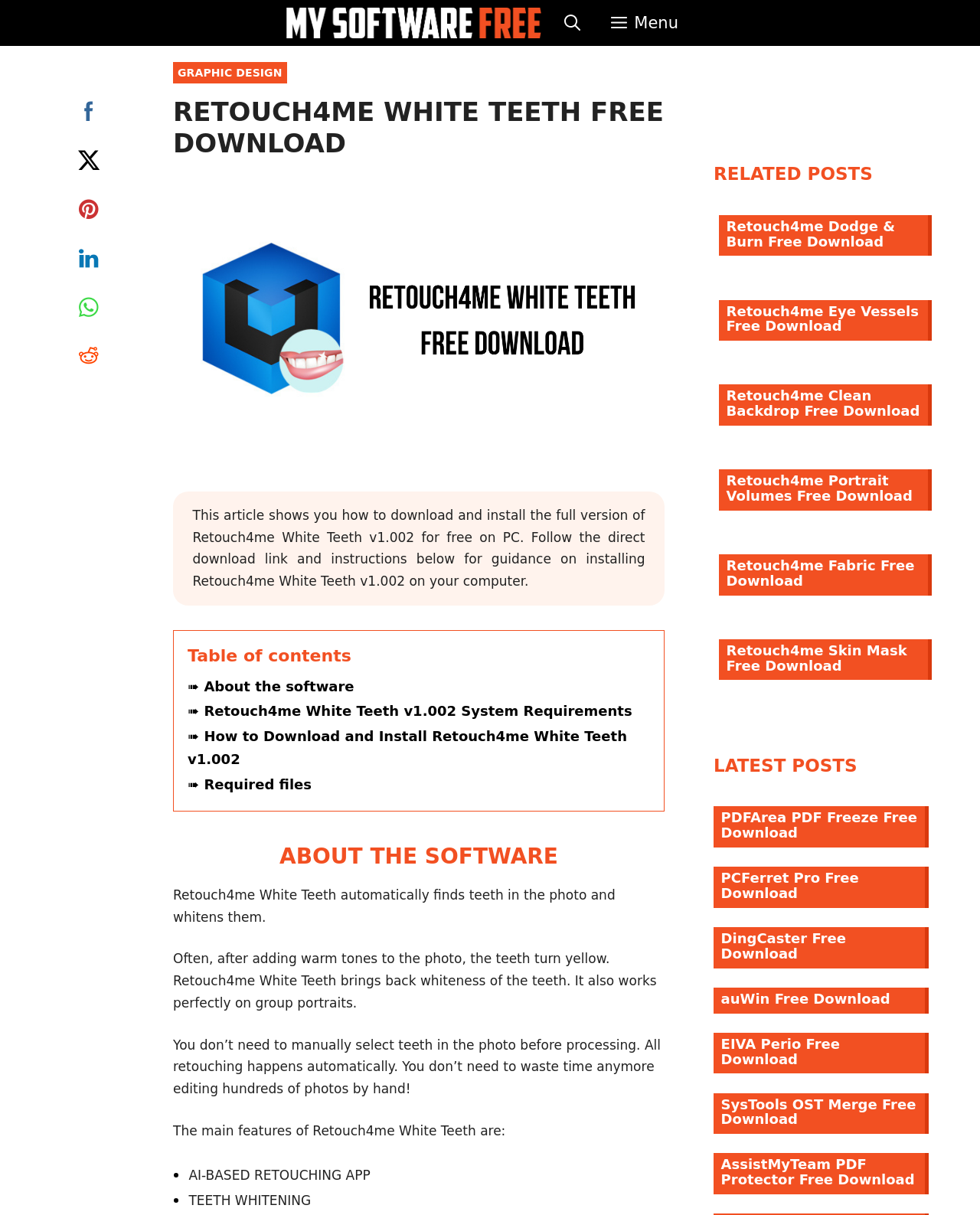What is the software being described?
Using the visual information, respond with a single word or phrase.

Retouch4me White Teeth